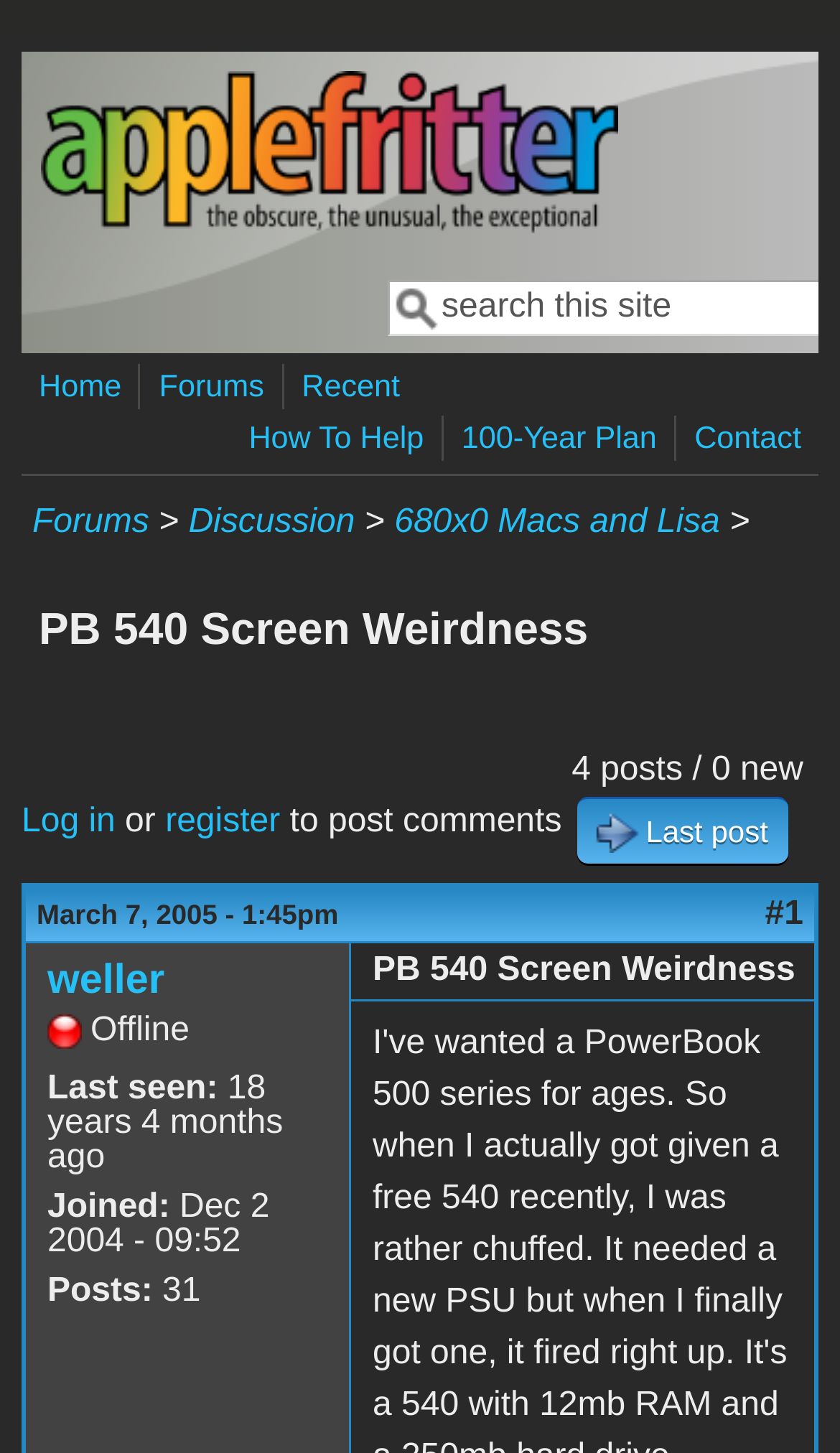What is the username of the user who made the last post?
Based on the screenshot, answer the question with a single word or phrase.

weller